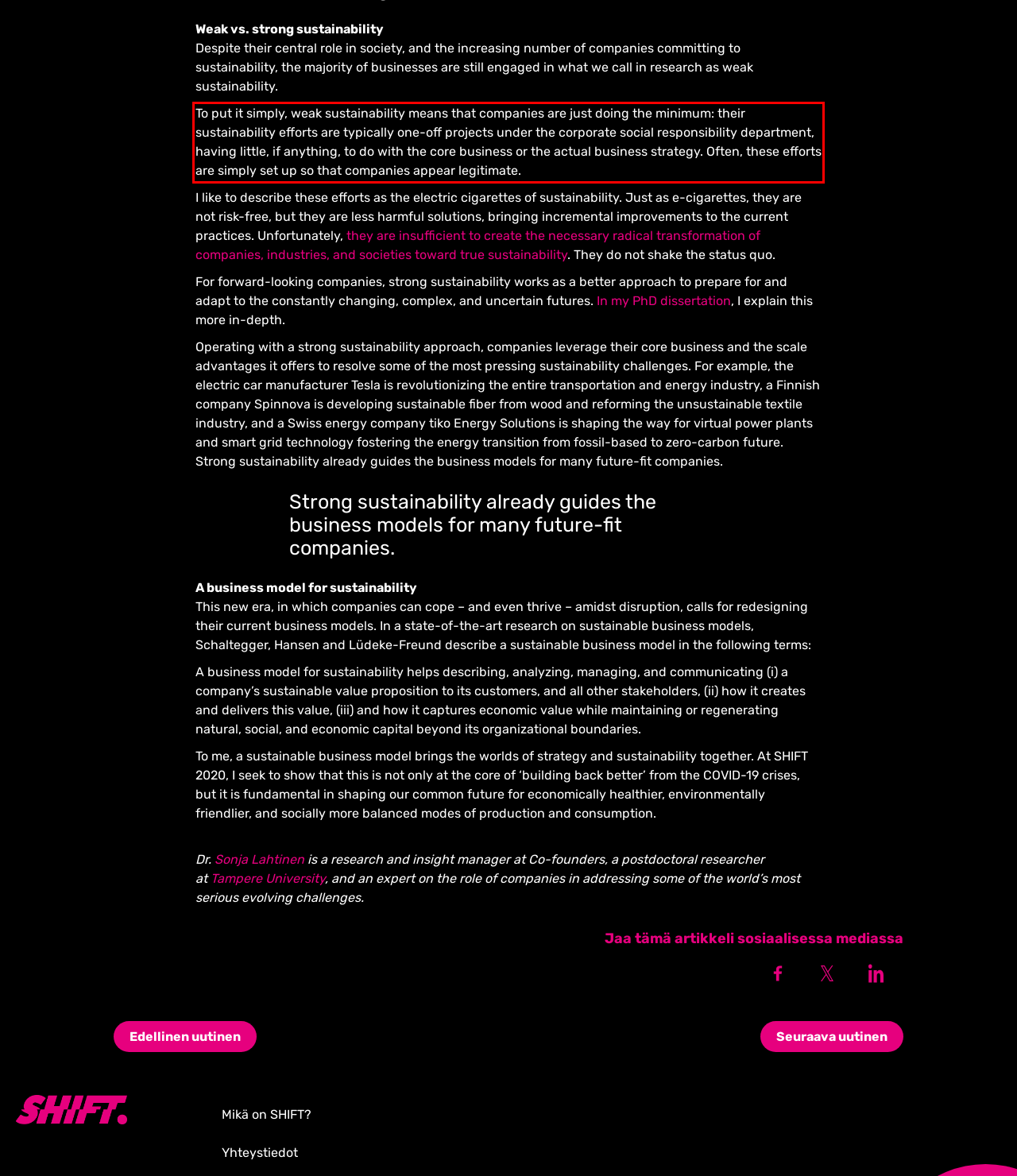Locate the red bounding box in the provided webpage screenshot and use OCR to determine the text content inside it.

To put it simply, weak sustainability means that companies are just doing the minimum: their sustainability efforts are typically one-off projects under the corporate social responsibility department, having little, if anything, to do with the core business or the actual business strategy. Often, these efforts are simply set up so that companies appear legitimate.